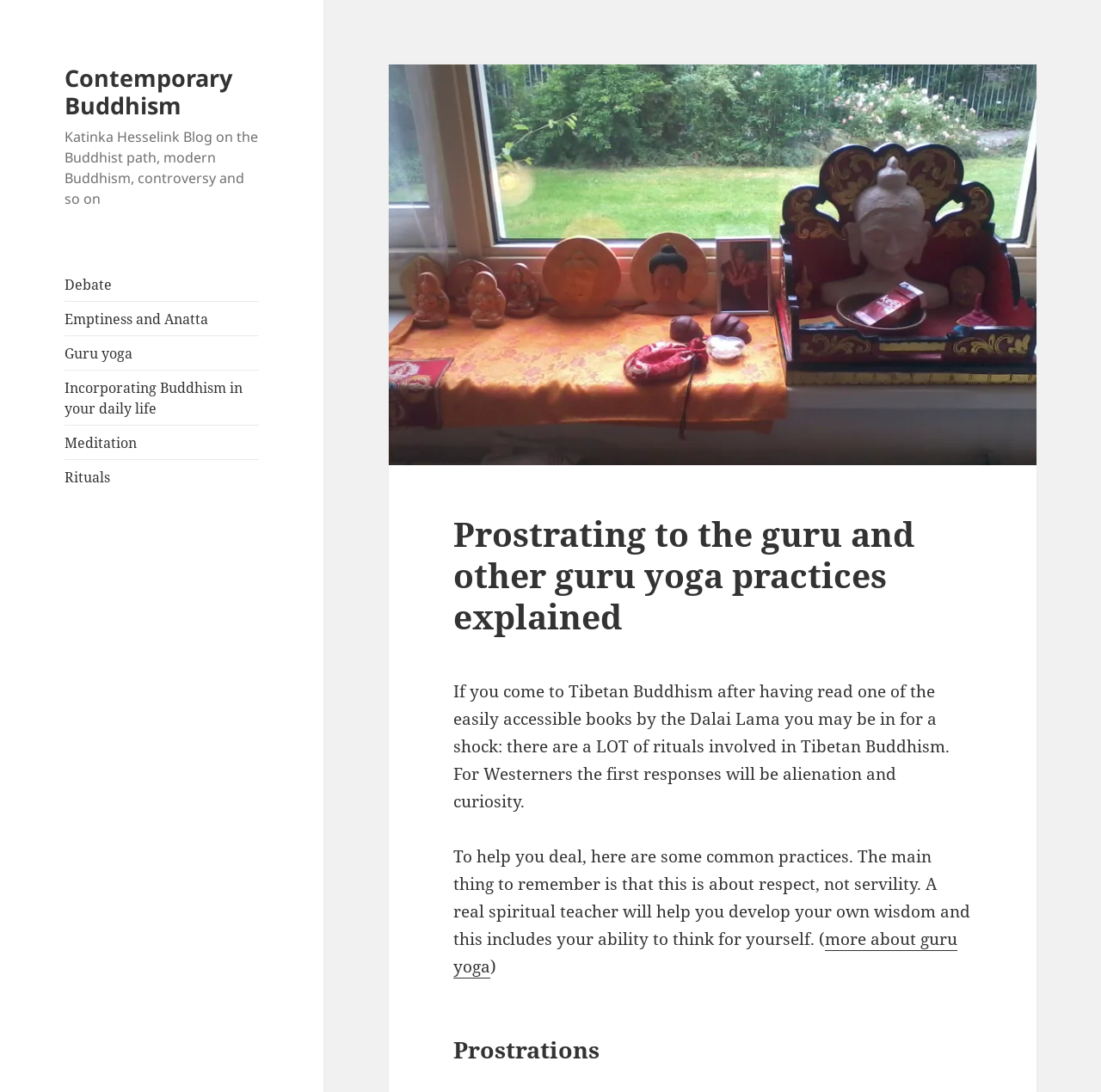What might be the initial response of Westerners to Tibetan Buddhism?
Provide an in-depth answer to the question, covering all aspects.

According to the webpage, when Westerners are introduced to Tibetan Buddhism, they may initially feel alienation and curiosity due to the many rituals involved, which may be unfamiliar to them.